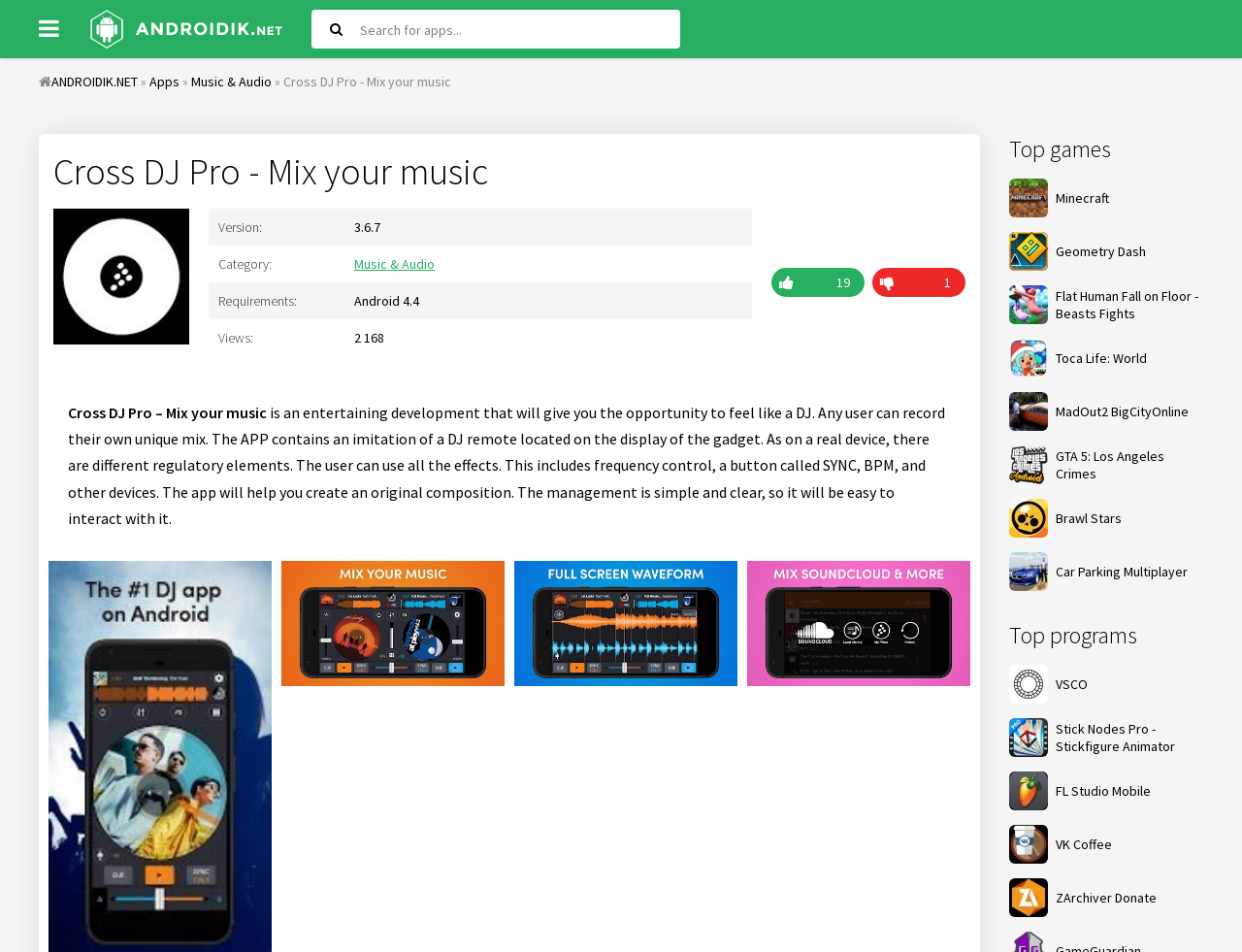Can you find the bounding box coordinates for the element to click on to achieve the instruction: "Download Cross DJ Pro - Mix your music"?

[0.071, 0.0, 0.227, 0.061]